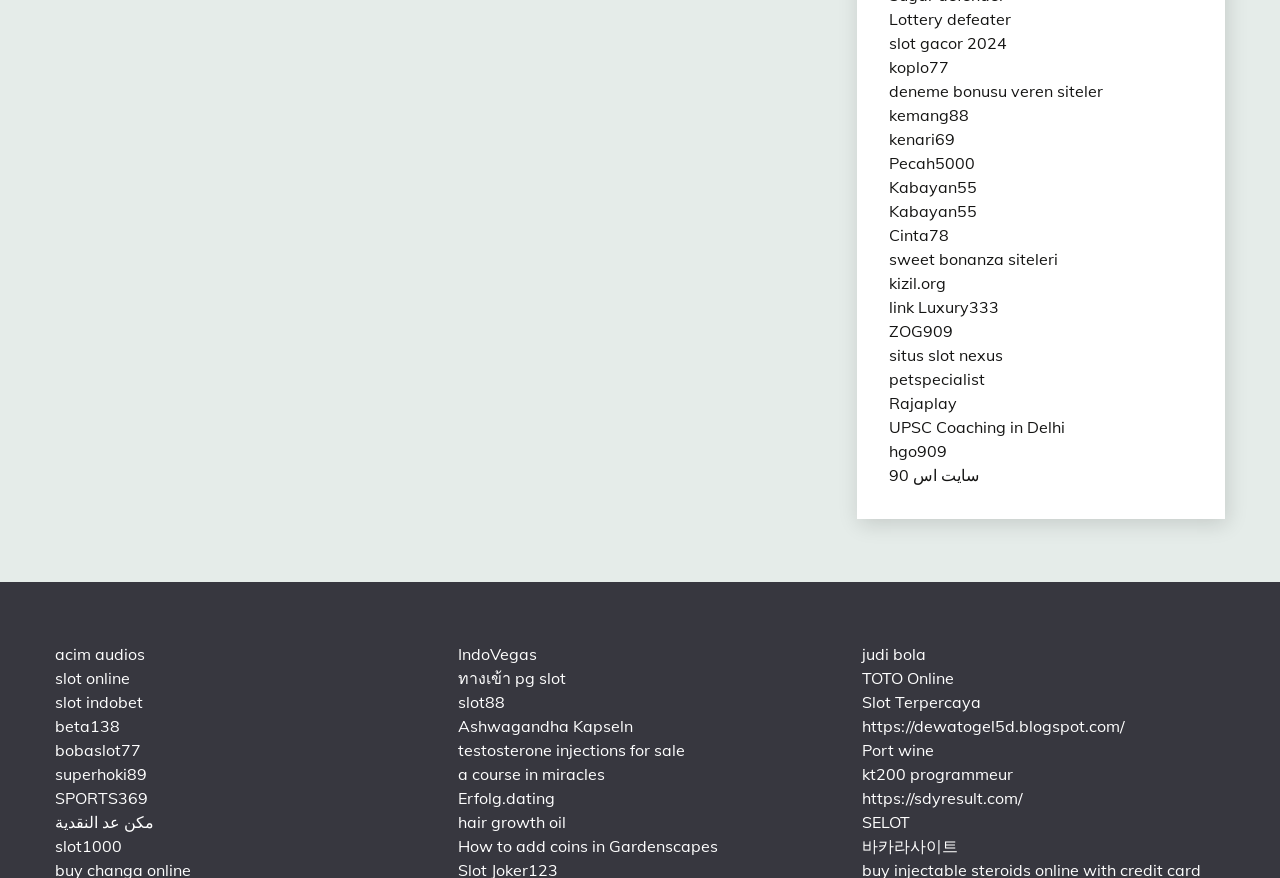Predict the bounding box coordinates of the area that should be clicked to accomplish the following instruction: "Visit slot gacor 2024". The bounding box coordinates should consist of four float numbers between 0 and 1, i.e., [left, top, right, bottom].

[0.694, 0.037, 0.786, 0.06]